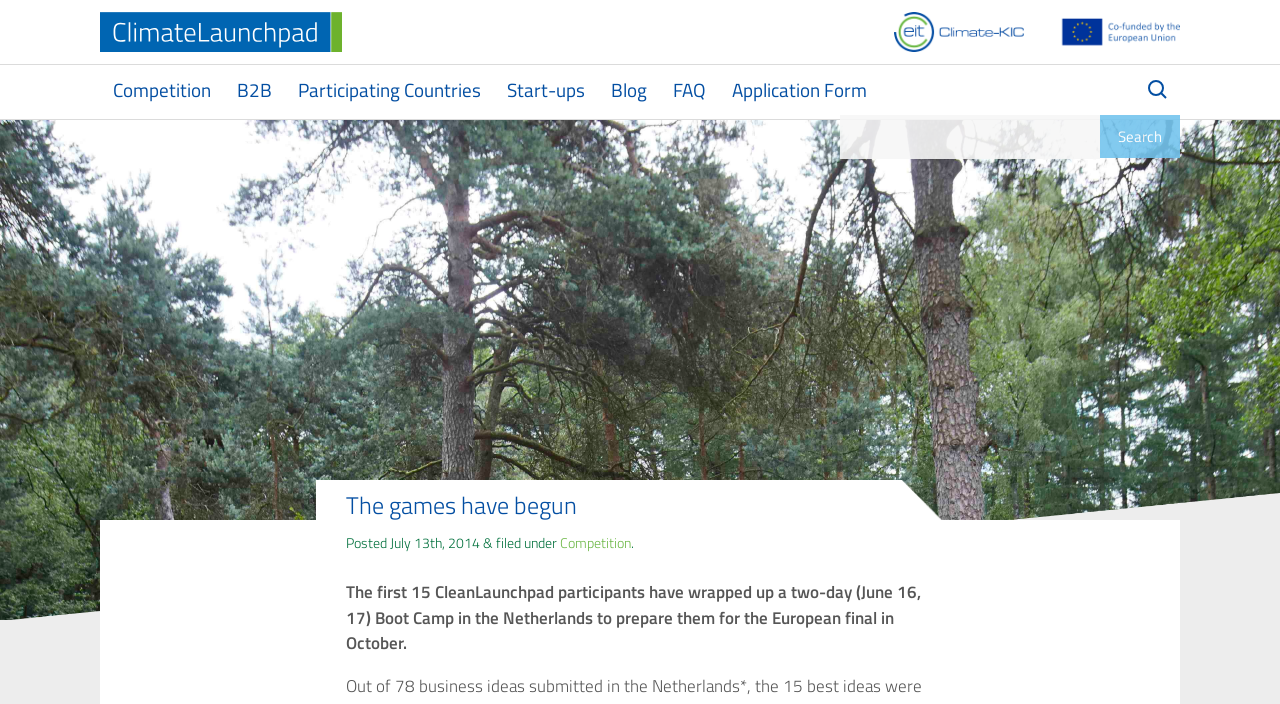Could you specify the bounding box coordinates for the clickable section to complete the following instruction: "Read the blog"?

[0.468, 0.108, 0.515, 0.152]